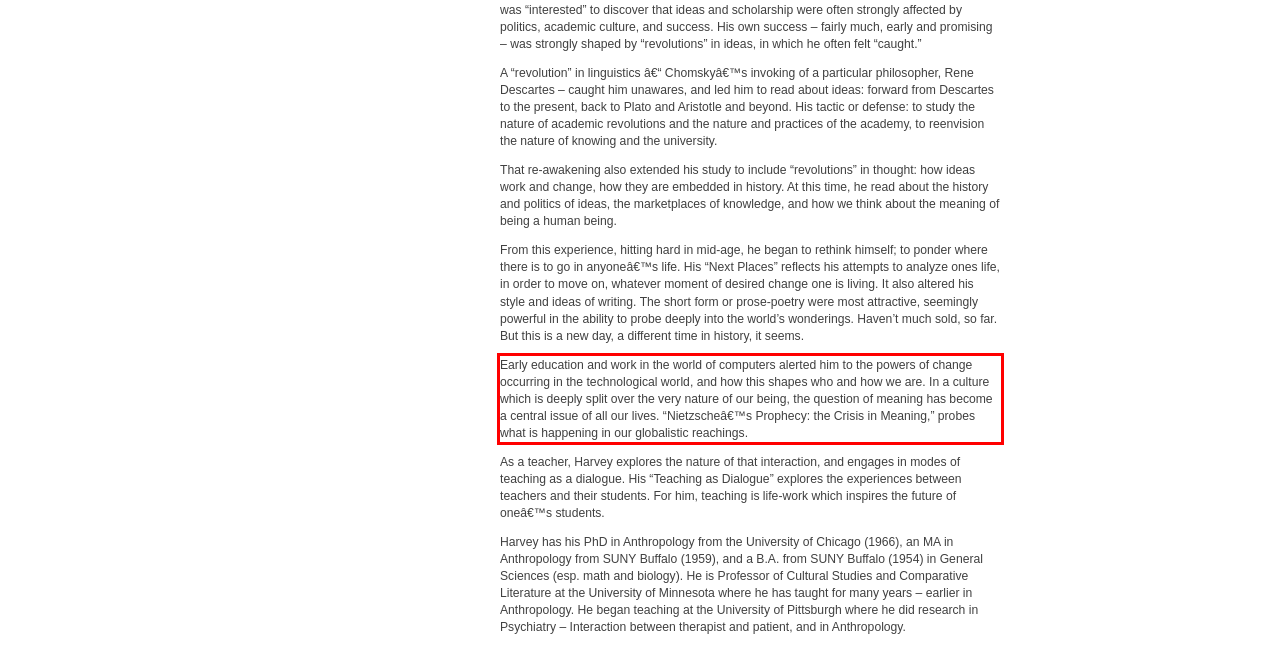There is a screenshot of a webpage with a red bounding box around a UI element. Please use OCR to extract the text within the red bounding box.

Early education and work in the world of computers alerted him to the powers of change occurring in the technological world, and how this shapes who and how we are. In a culture which is deeply split over the very nature of our being, the question of meaning has become a central issue of all our lives. “Nietzscheâ€™s Prophecy: the Crisis in Meaning,” probes what is happening in our globalistic reachings.